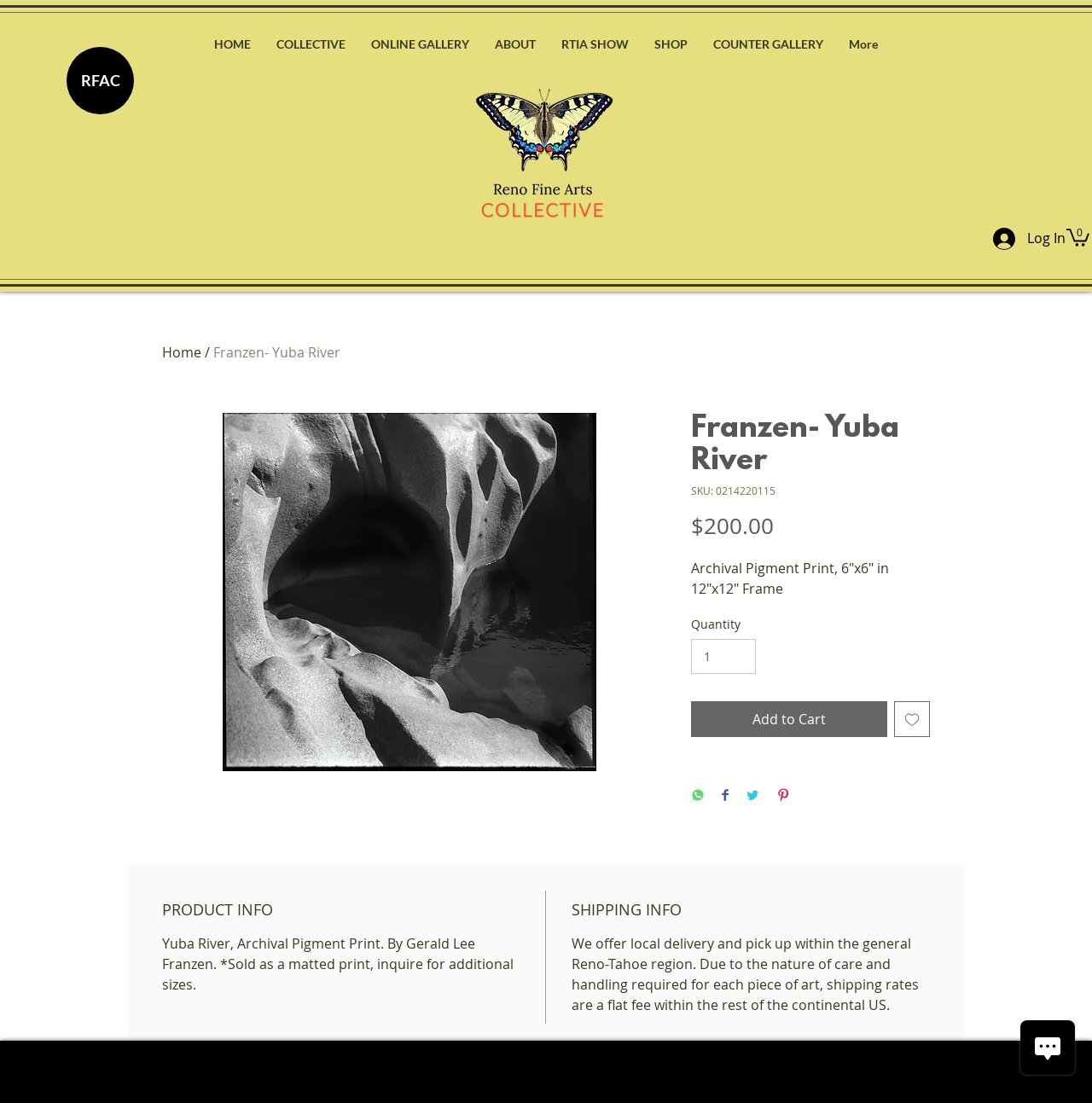Determine the bounding box for the UI element that matches this description: "Add to Cart".

[0.633, 0.636, 0.812, 0.668]